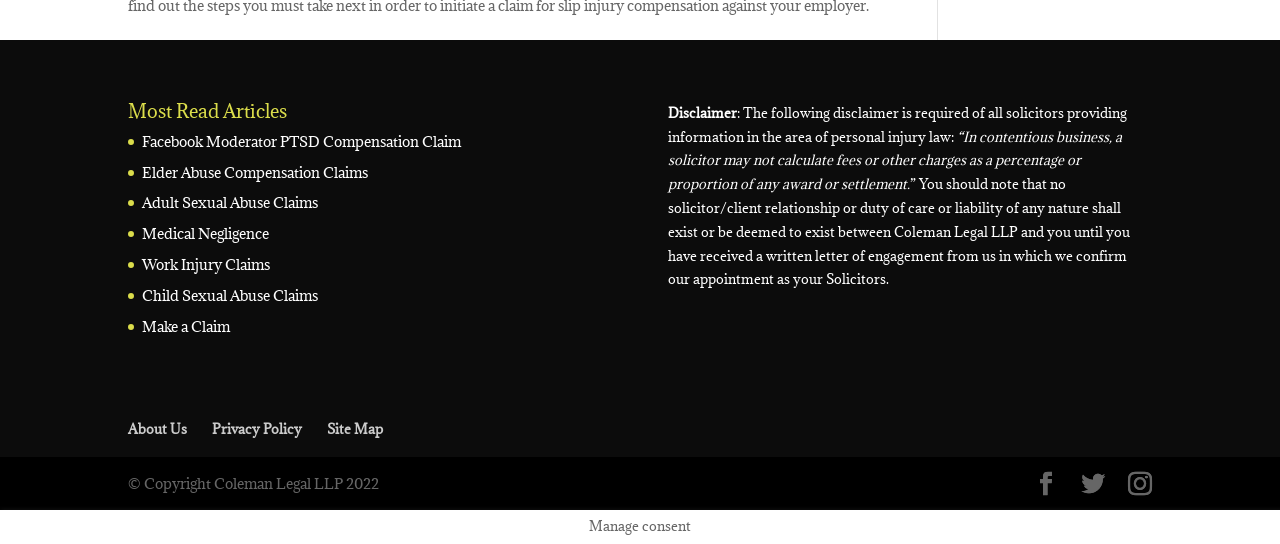Please locate the bounding box coordinates of the element that should be clicked to achieve the given instruction: "Read Facebook Moderator PTSD Compensation Claim article".

[0.111, 0.242, 0.36, 0.277]